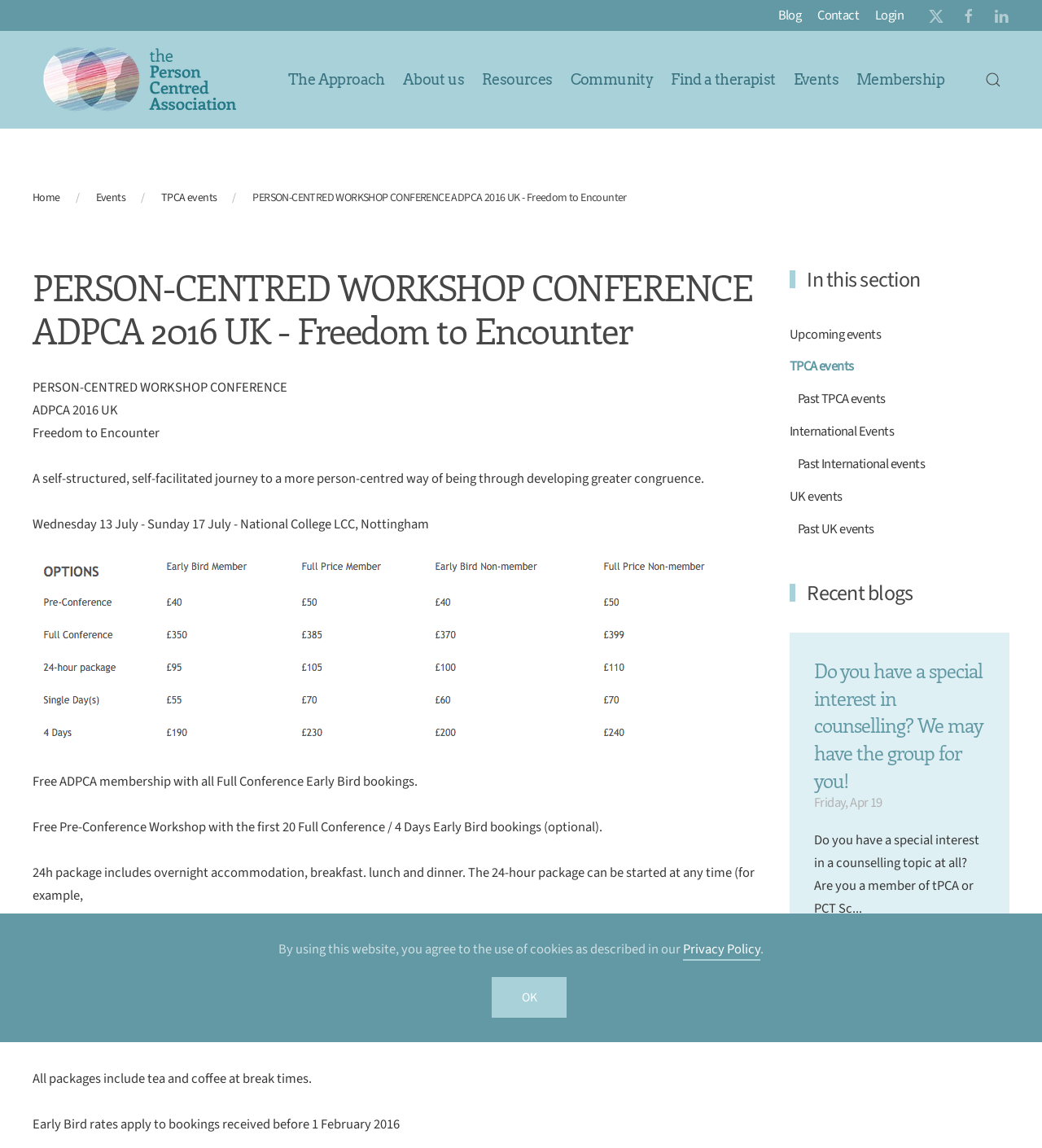Determine the bounding box coordinates of the clickable element to achieve the following action: 'Click the 'Login' link'. Provide the coordinates as four float values between 0 and 1, formatted as [left, top, right, bottom].

[0.84, 0.004, 0.867, 0.023]